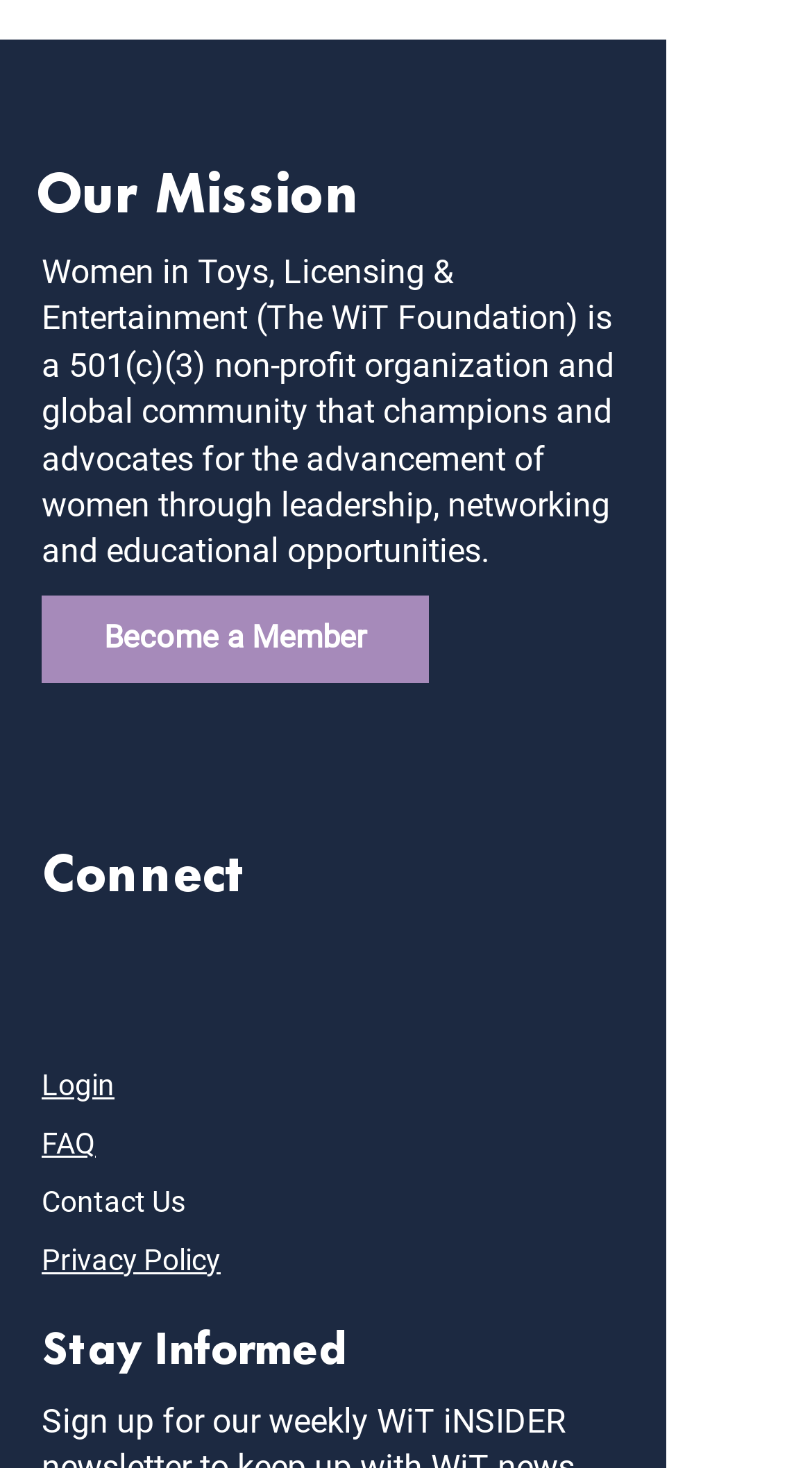Analyze the image and give a detailed response to the question:
How many navigation links are above the 'Social Bar'?

There are 4 navigation links above the 'Social Bar', namely 'Our Mission', 'Become a Member', 'Connect', and 'Login', as indicated by the link elements with OCR text 'Our Mission', 'Become a Member', 'Connect', and 'Login' respectively.